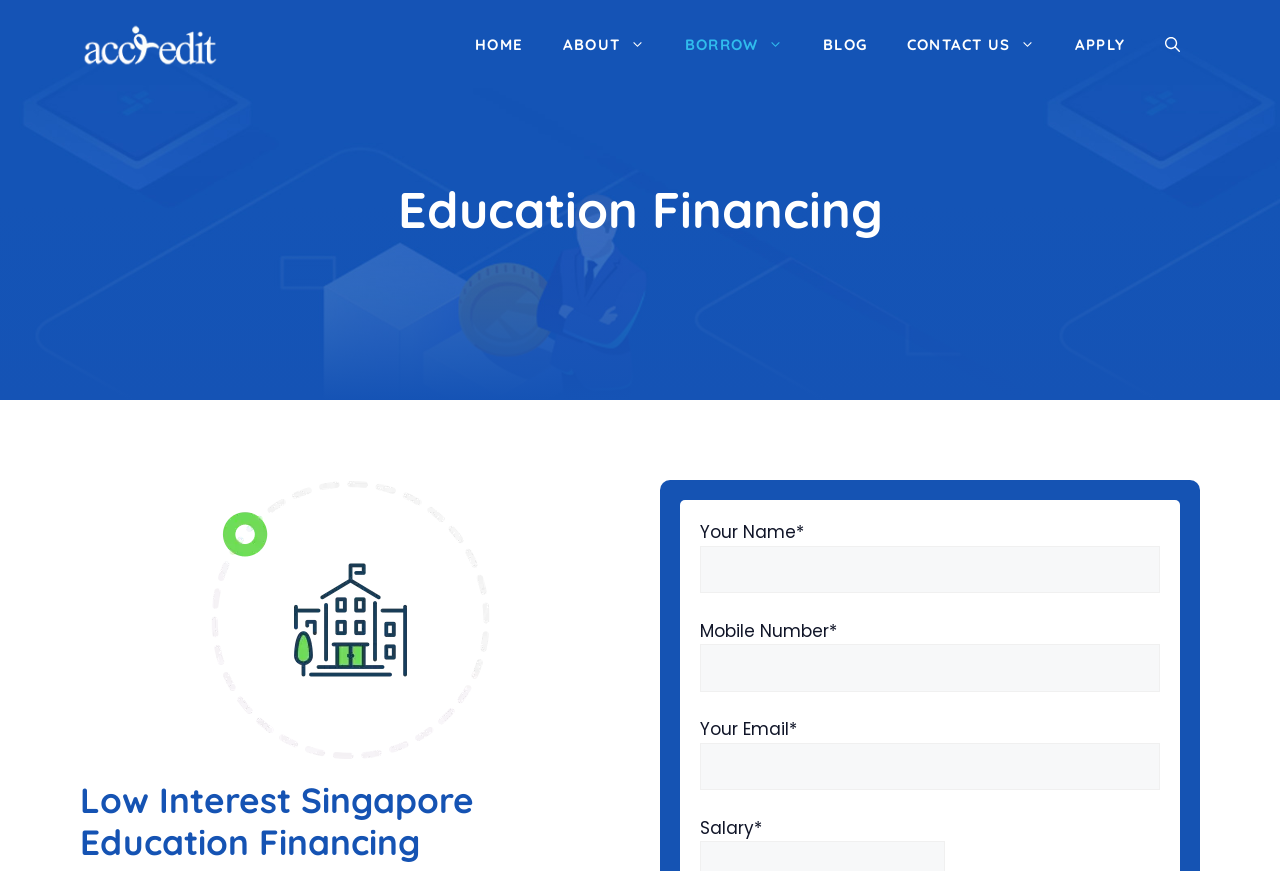Find the bounding box coordinates of the clickable region needed to perform the following instruction: "Type your mobile number in the input field". The coordinates should be provided as four float numbers between 0 and 1, i.e., [left, top, right, bottom].

[0.547, 0.739, 0.906, 0.794]